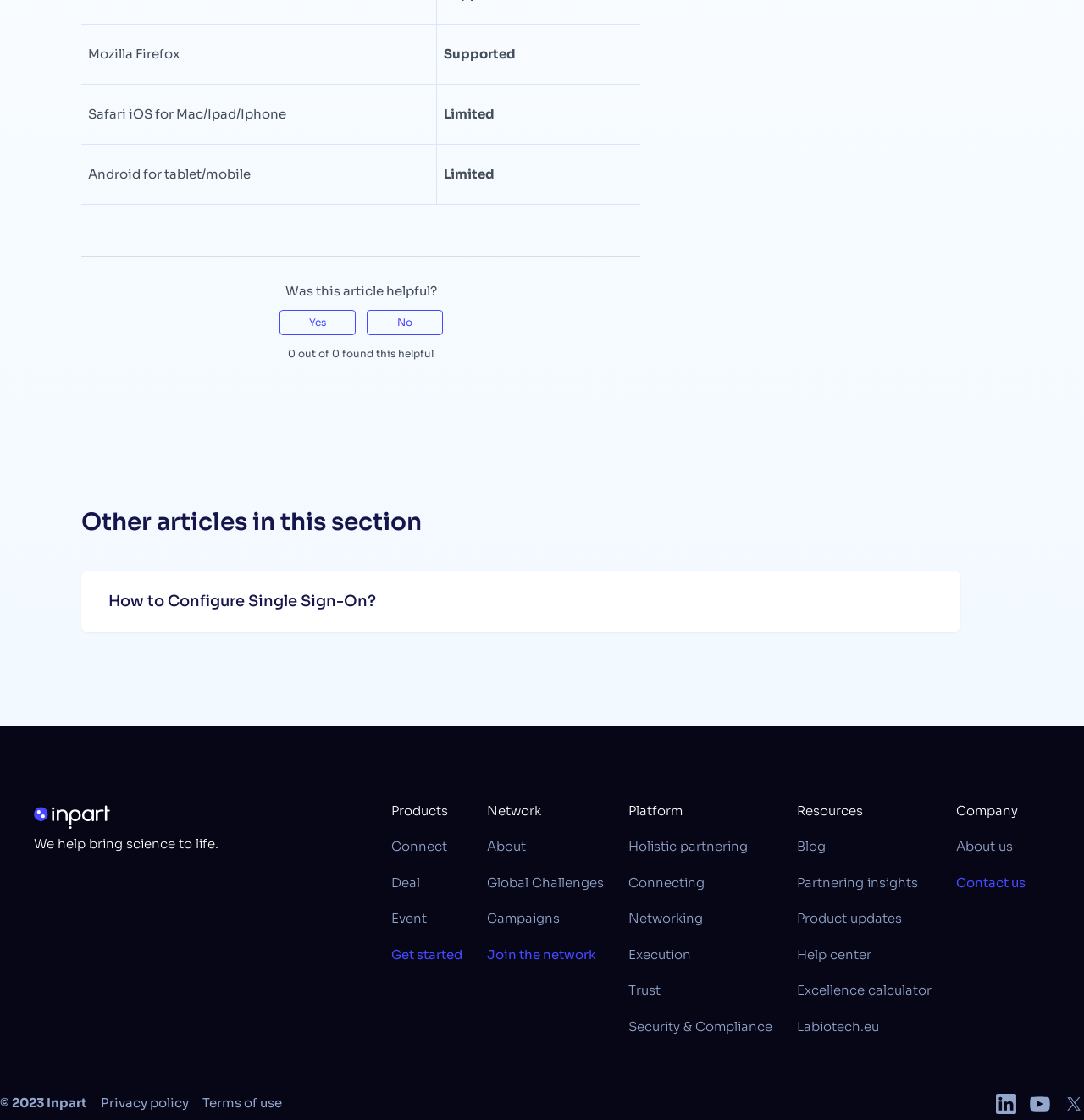Please provide the bounding box coordinates for the element that needs to be clicked to perform the following instruction: "Rate this article as helpful". The coordinates should be given as four float numbers between 0 and 1, i.e., [left, top, right, bottom].

[0.257, 0.276, 0.328, 0.299]